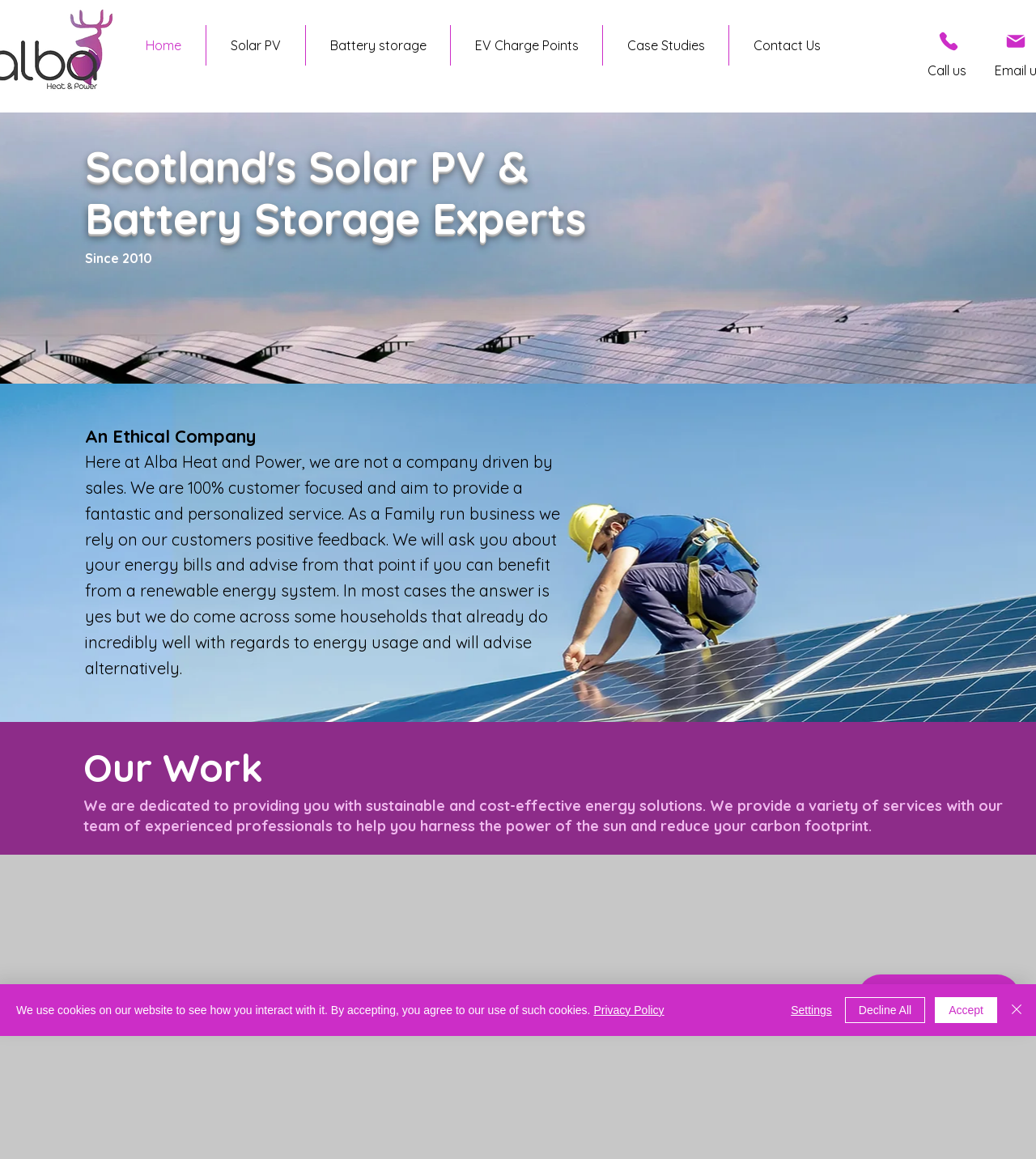Locate the bounding box coordinates of the clickable part needed for the task: "Call the phone number".

[0.895, 0.022, 0.935, 0.049]